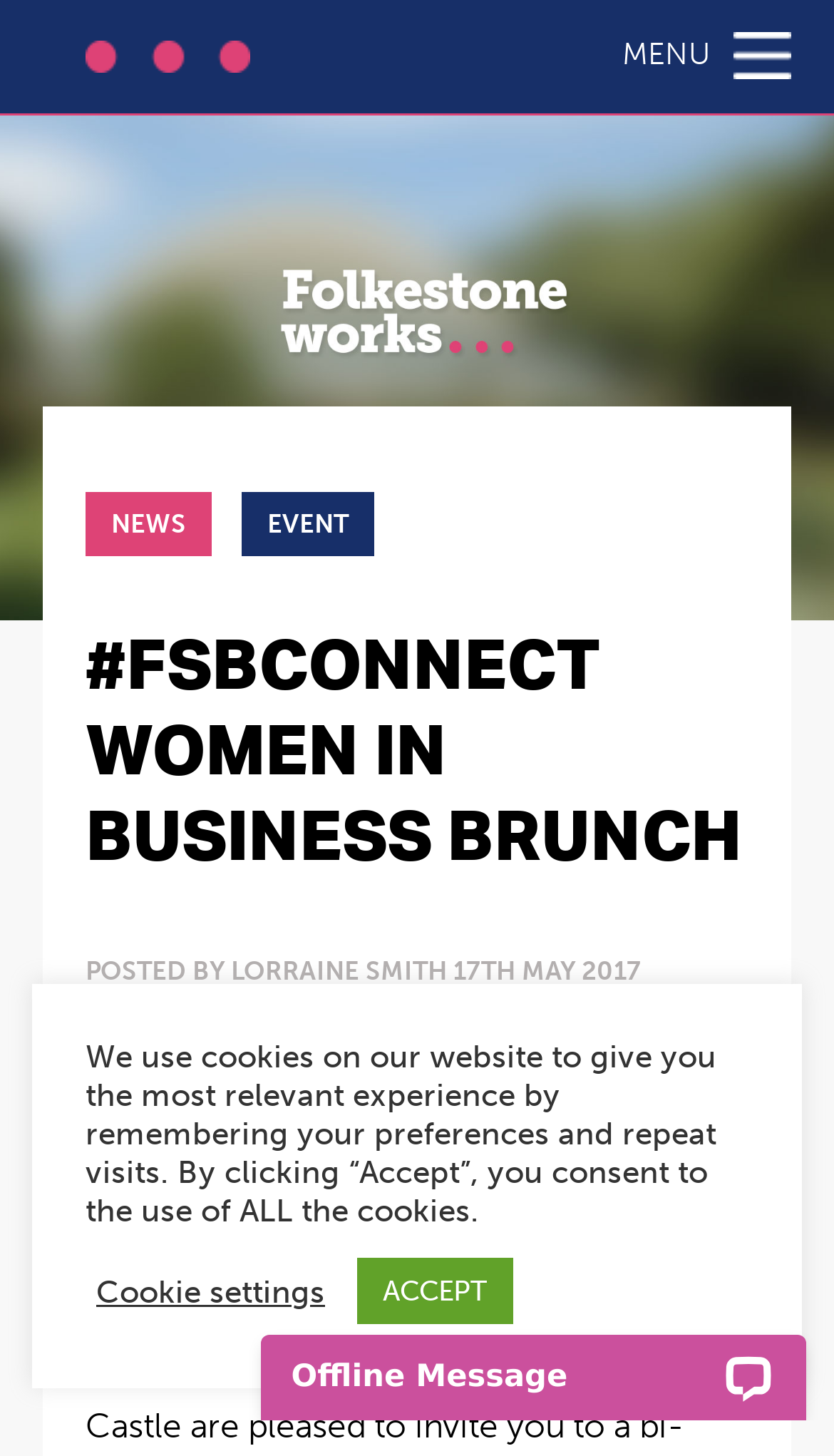What is the time of the event?
Using the information from the image, provide a comprehensive answer to the question.

I found the time of the event by looking at the text '10am-12pm' which is located below the event location.